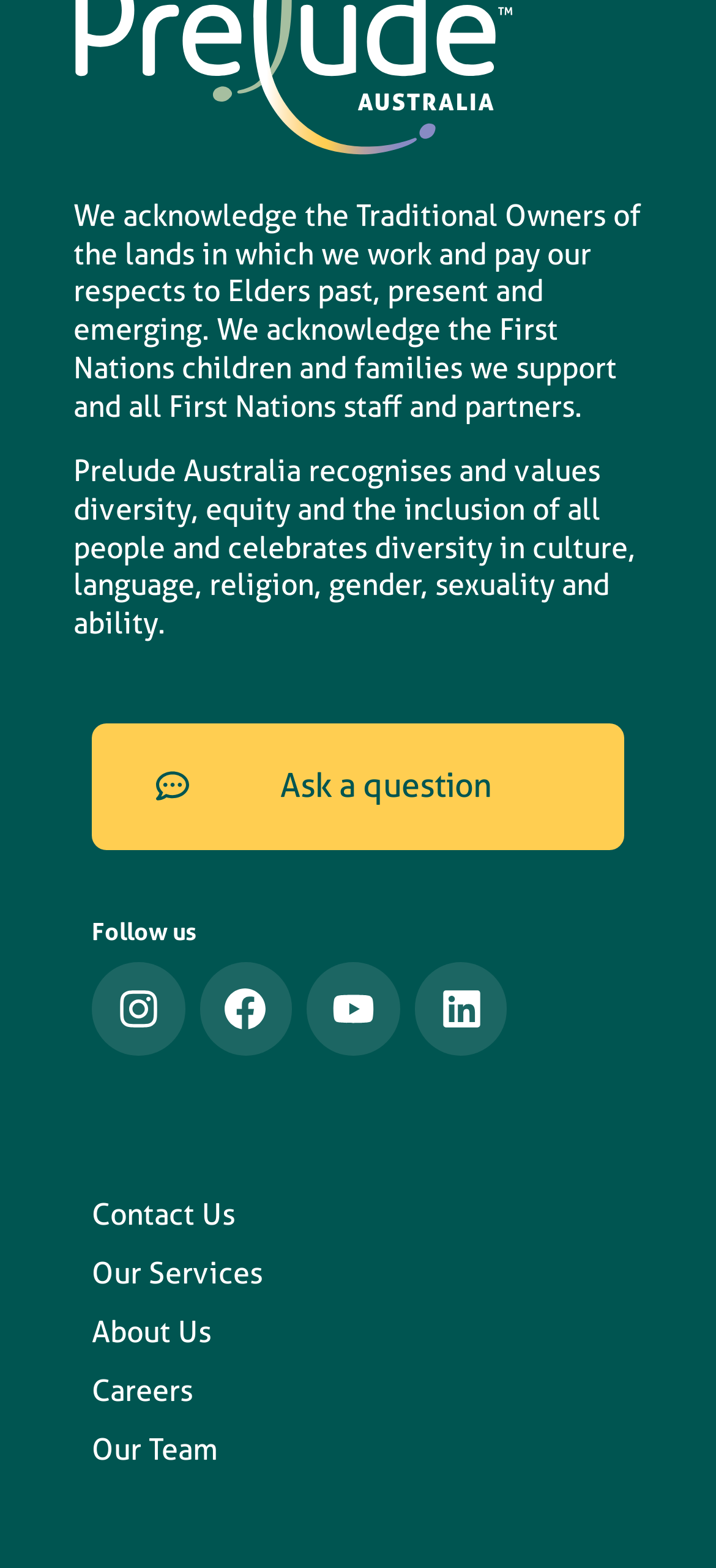Can you determine the bounding box coordinates of the area that needs to be clicked to fulfill the following instruction: "Contact Us"?

[0.128, 0.755, 0.872, 0.793]